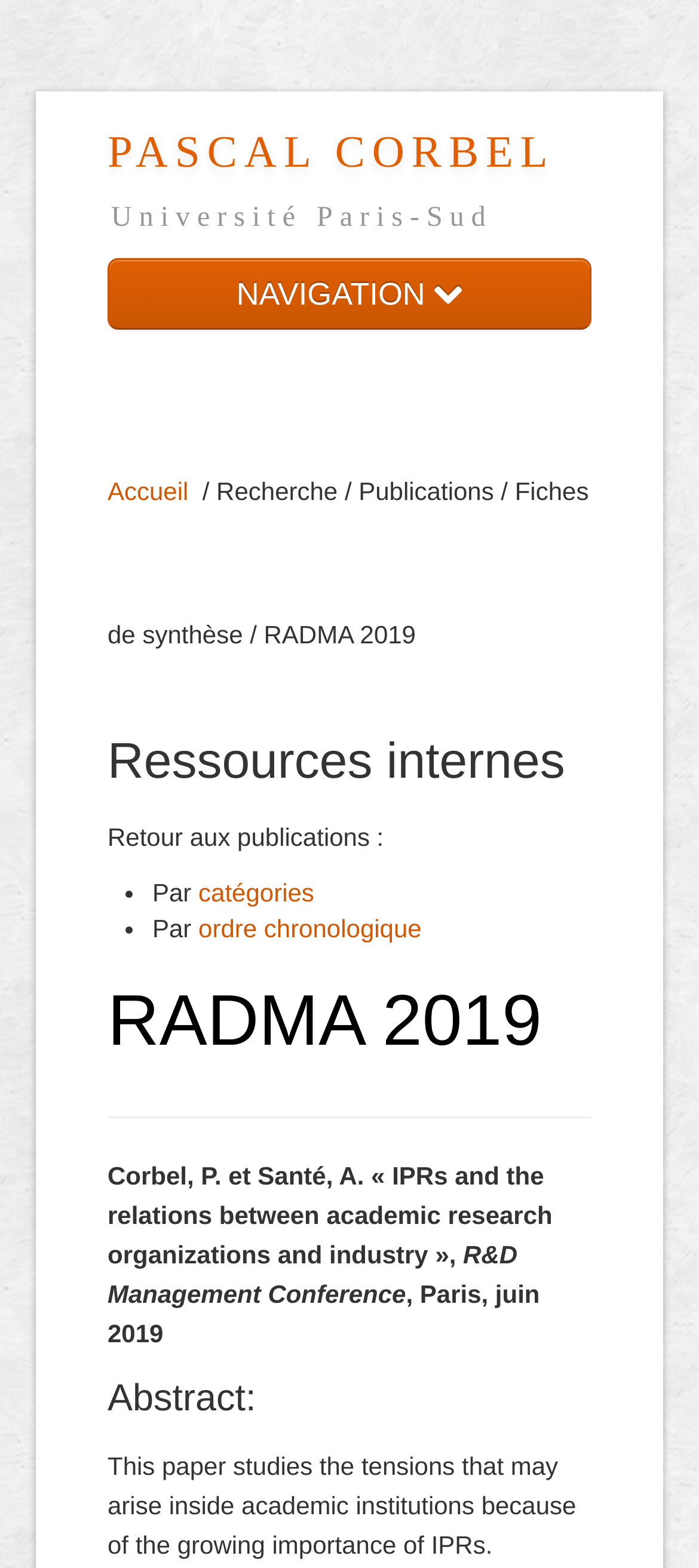Please give a concise answer to this question using a single word or phrase: 
What is the name of the person whose CV is presented?

Pascal Corbel